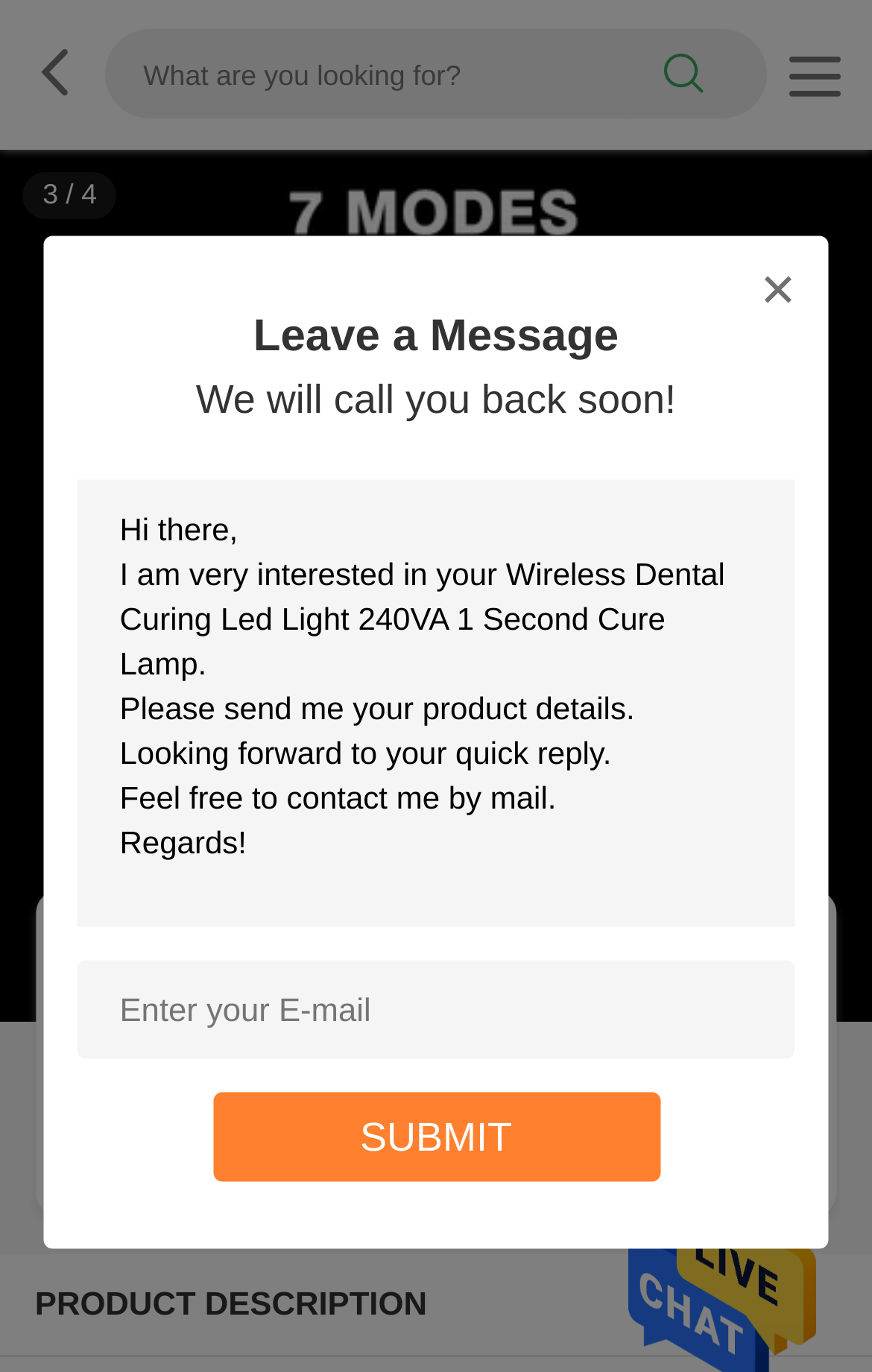Respond to the question below with a single word or phrase:
What is the purpose of the textbox at the top of the webpage?

Leave a message